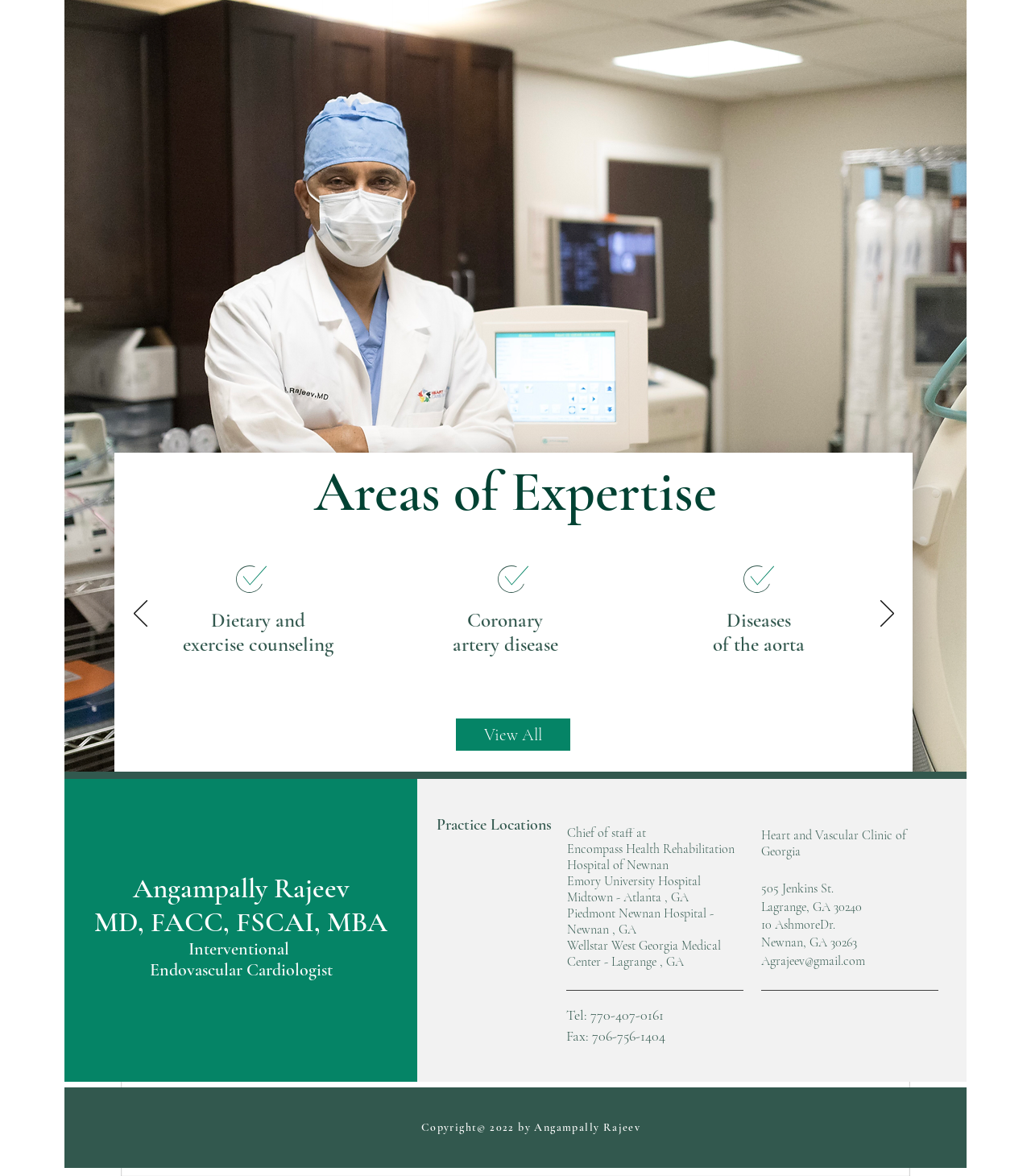Using the element description Endovascular Cardiologist, predict the bounding box coordinates for the UI element. Provide the coordinates in (top-left x, top-left y, bottom-right x, bottom-right y) format with values ranging from 0 to 1.

[0.141, 0.816, 0.323, 0.834]